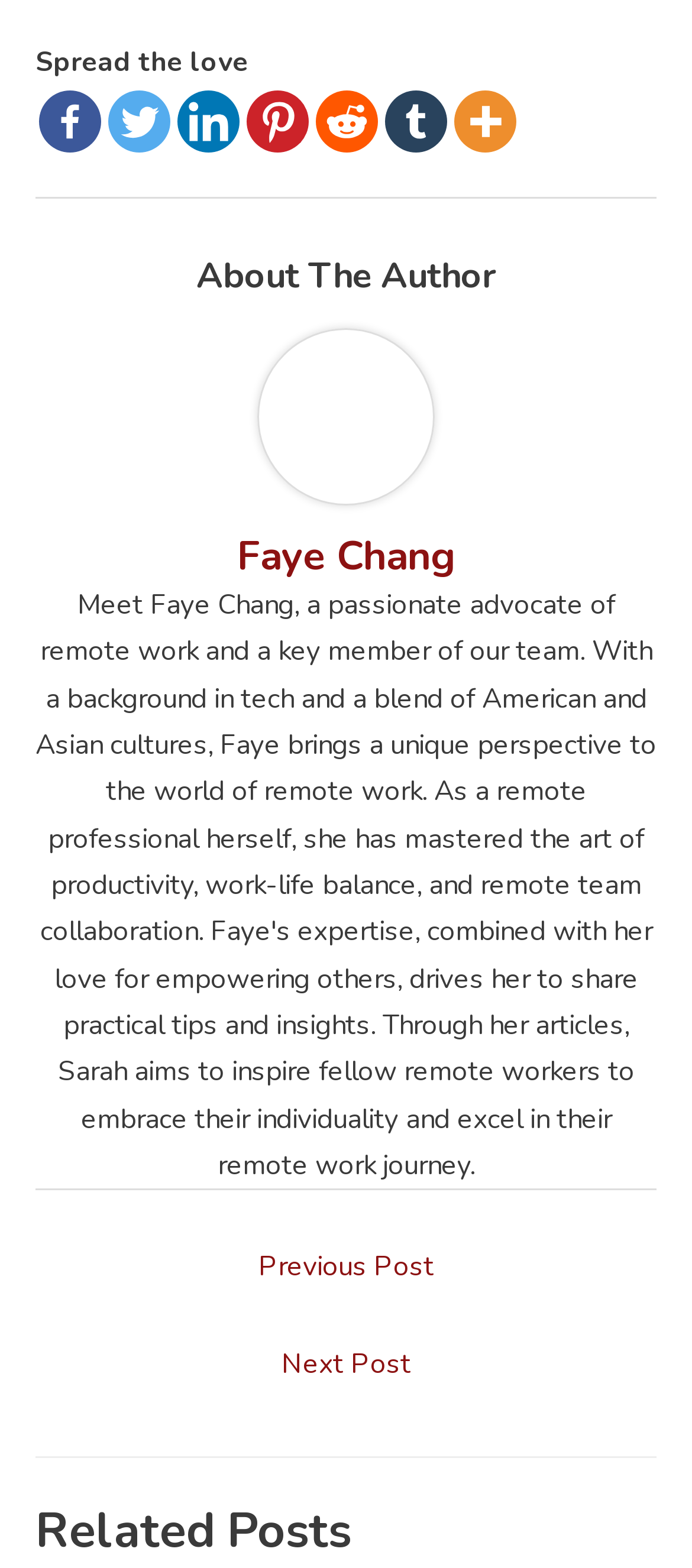Kindly determine the bounding box coordinates for the area that needs to be clicked to execute this instruction: "Read about the author".

[0.051, 0.162, 0.949, 0.192]